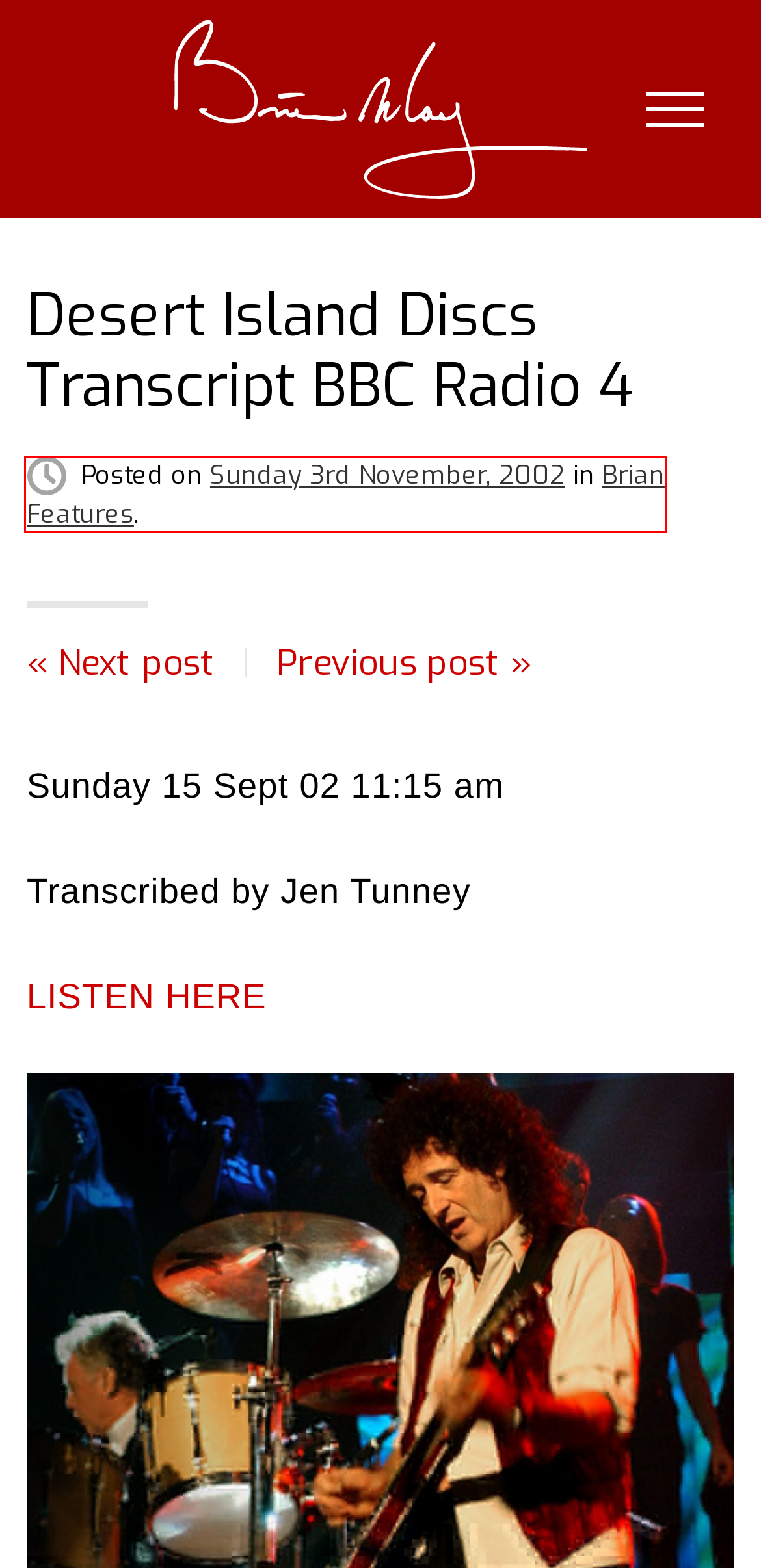Examine the screenshot of a webpage with a red bounding box around an element. Then, select the webpage description that best represents the new page after clicking the highlighted element. Here are the descriptions:
A. Desert Island Disks Archives - brianmay.com
B. Queen News Archives - brianmay.com
C. Exclusive Feature: Jamie Moses interview - brianmay.com
D. One On One Interview - Men Of The Year: Brian May - brianmay.com
E. Brian's Soapbox Archives - brianmay.com
F. On This Day in Queen History - 13 June - brianmay.com
G. Brian May: "I lost my Dad, my marriage and the band..." - Interview - brianmay.com
H. Brian Features Archives - brianmay.com

H